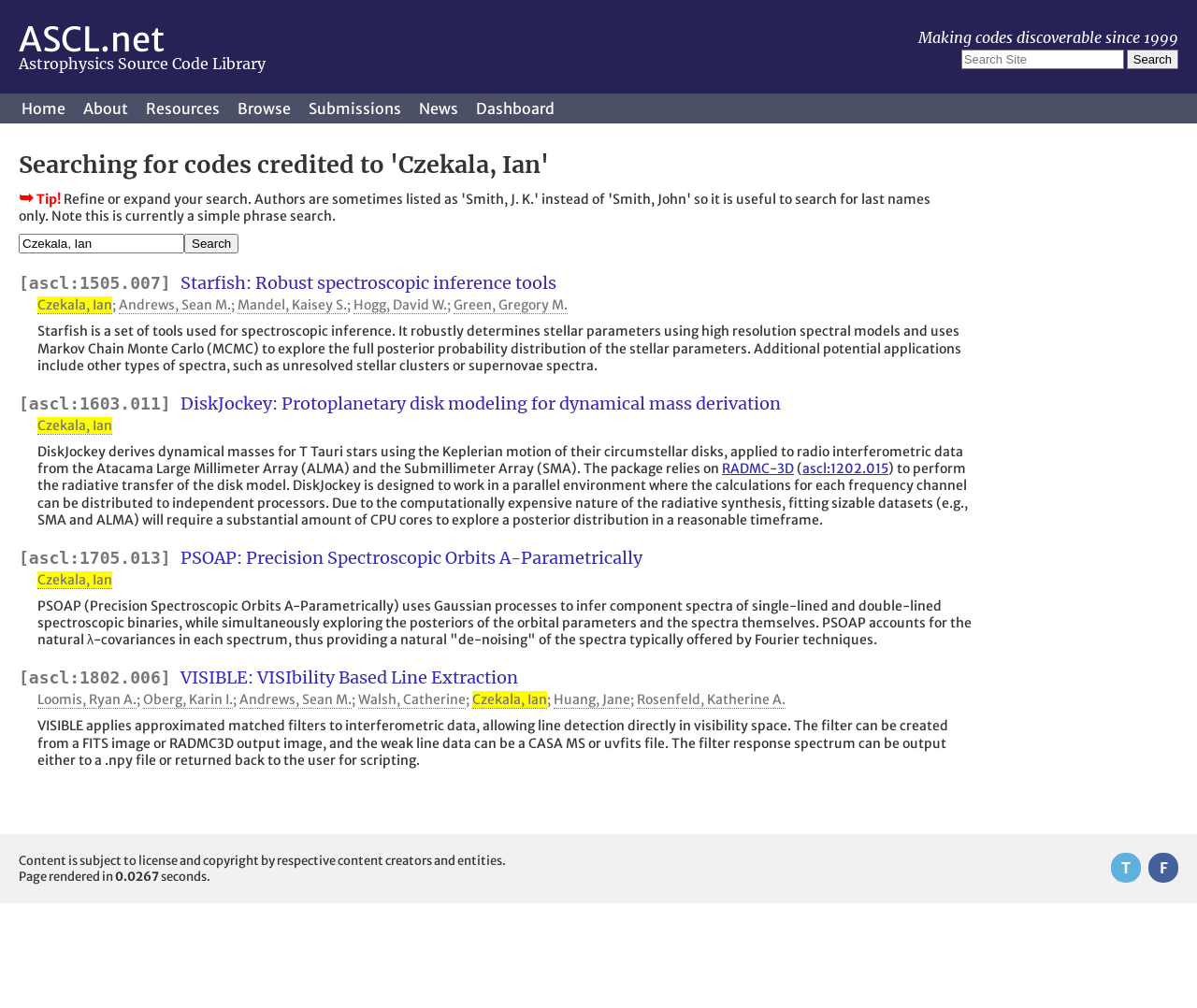Determine the bounding box for the UI element as described: "https://www.rrrebecca.com/". The coordinates should be represented as four float numbers between 0 and 1, formatted as [left, top, right, bottom].

None